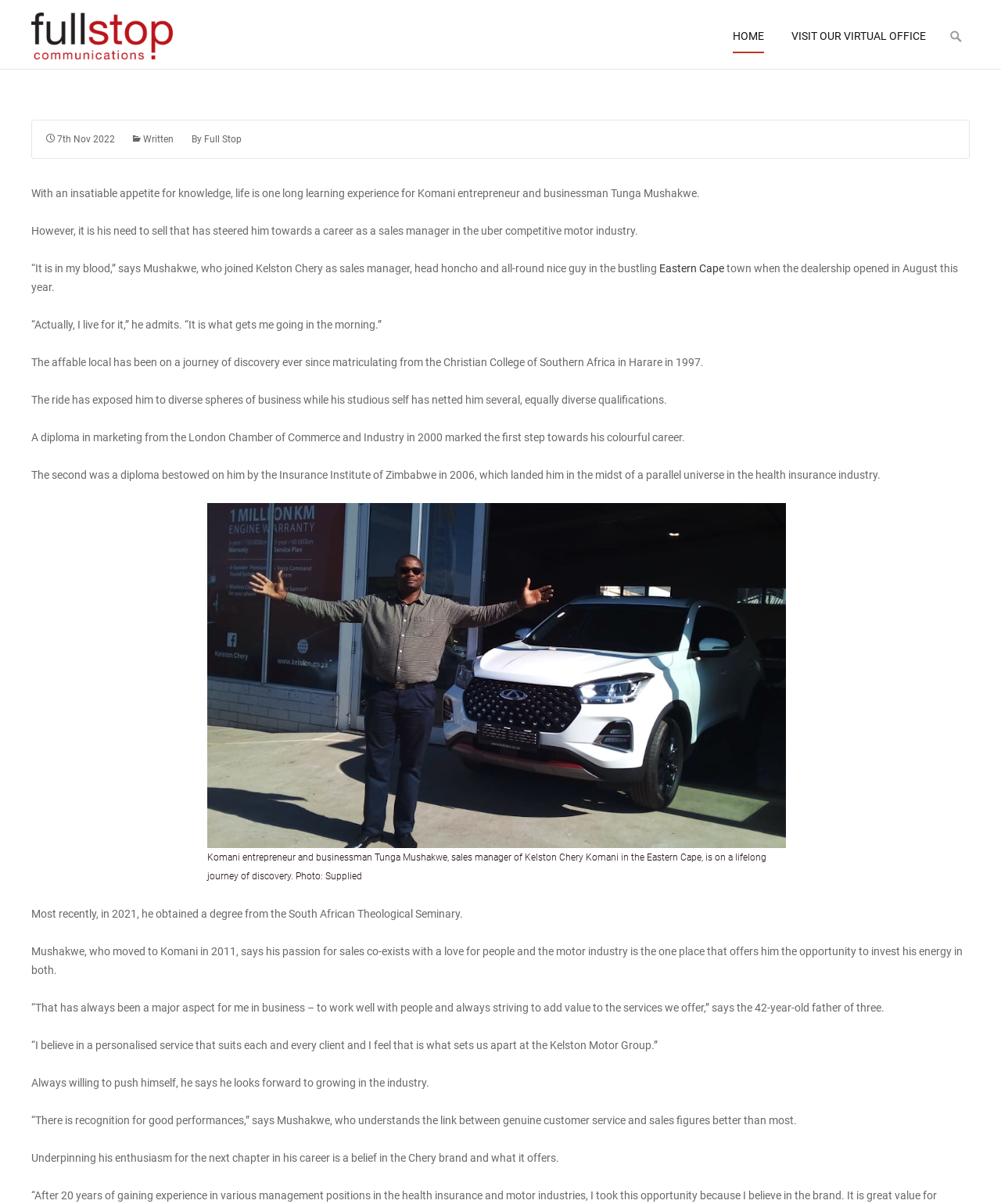Determine the bounding box coordinates of the area to click in order to meet this instruction: "Search for something".

[0.942, 0.021, 0.969, 0.038]